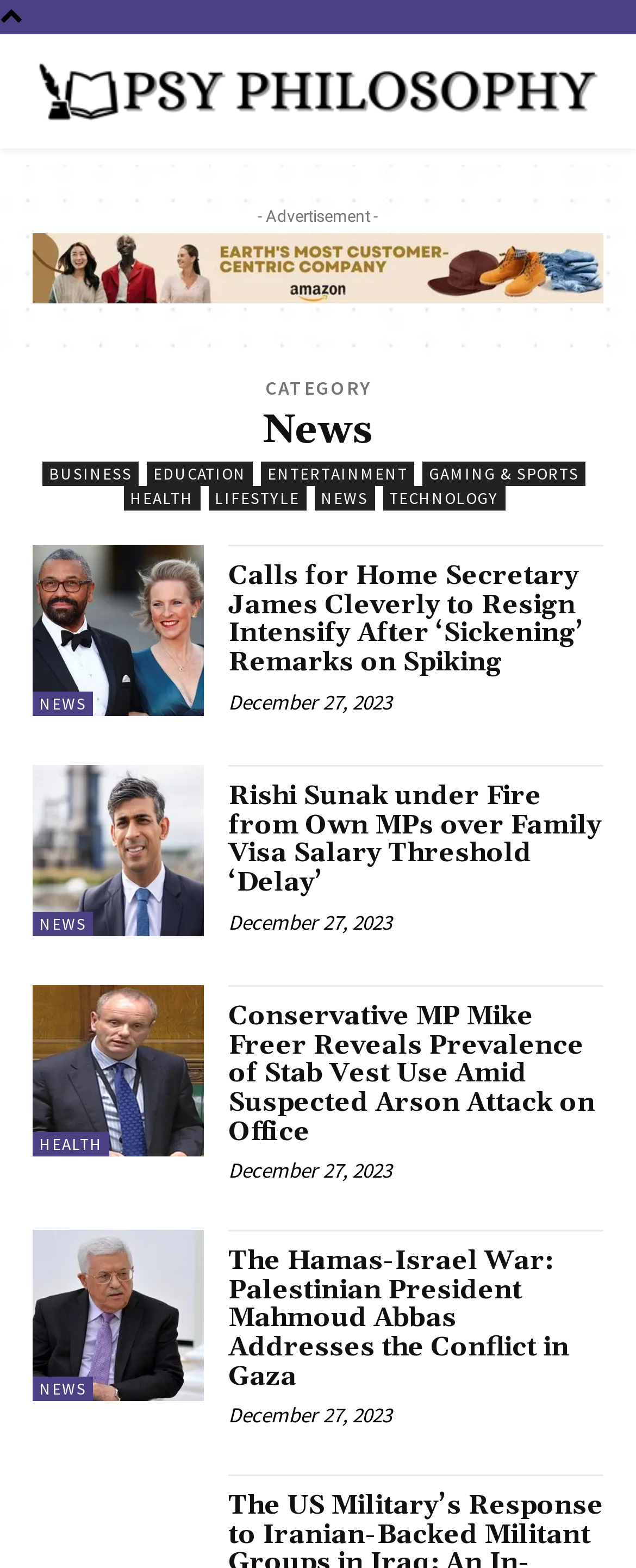Offer a detailed explanation of the webpage layout and contents.

This webpage appears to be a news website, with a logo at the top left corner and an advertisement banner below it. The main content is divided into categories, with a heading "News" at the top center, followed by a row of links to different categories such as "BUSINESS", "EDUCATION", "ENTERTAINMENT", and so on.

Below the category links, there are several news articles listed in a vertical column. Each article has a title, a brief summary, and a timestamp indicating the date of publication, which is December 27, 2023, for all the articles. The articles are arranged in a single column, with the most recent one at the top.

The first article is about calls for the Home Secretary James Cleverly to resign, followed by an article about Rishi Sunak facing criticism from his own MPs over a family visa salary threshold delay. The third article is about Conservative MP Mike Freer revealing the prevalence of stab vest use amid a suspected arson attack on his office. The last article is about the Hamas-Israel war and Palestinian President Mahmoud Abbas addressing the conflict in Gaza.

There are also links to other news categories, such as "HEALTH" and "NEWS", scattered throughout the page. Overall, the webpage has a simple and organized layout, with a focus on presenting news articles in a clear and concise manner.